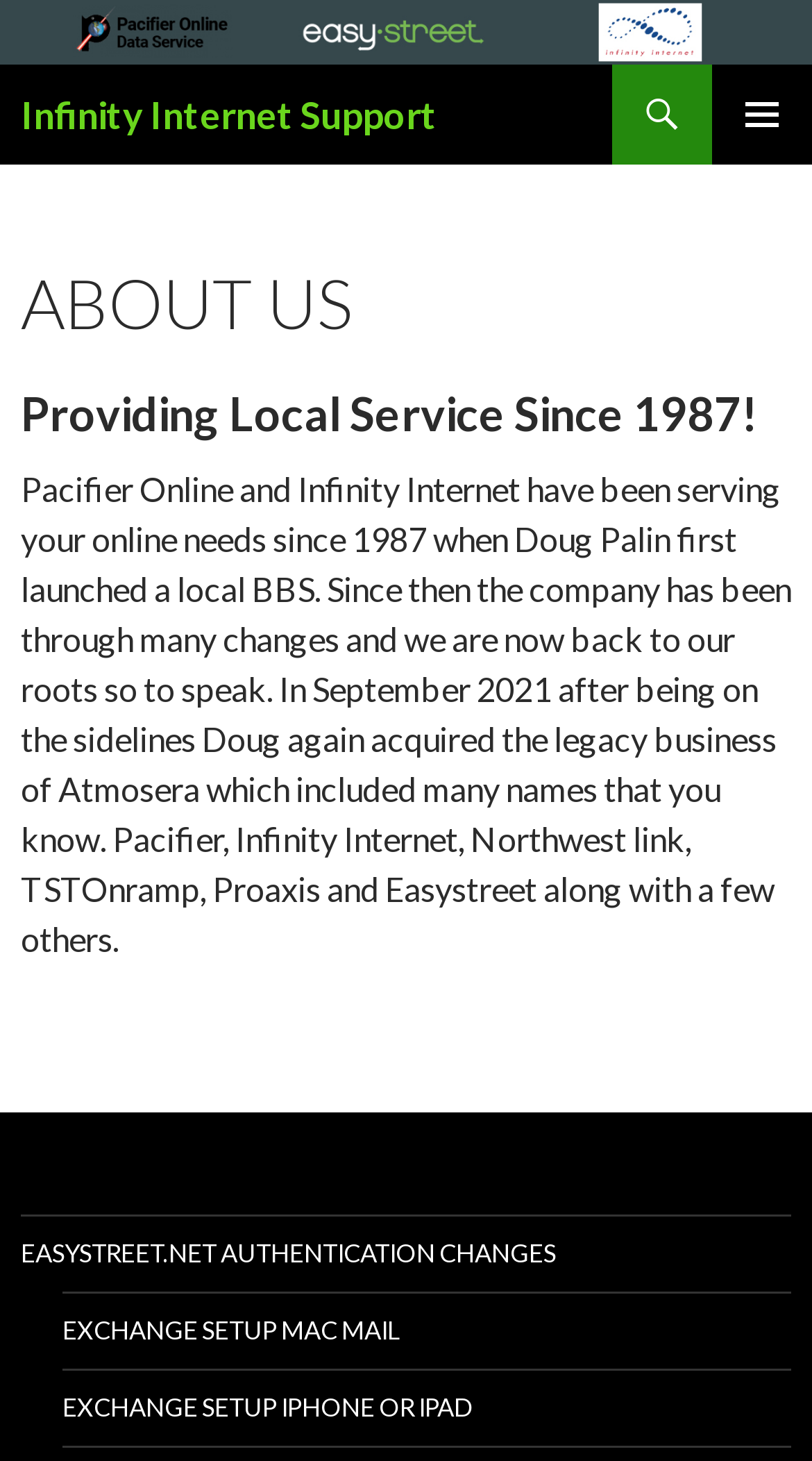Please find the bounding box coordinates (top-left x, top-left y, bottom-right x, bottom-right y) in the screenshot for the UI element described as follows: Infinity Internet Support

[0.026, 0.044, 0.538, 0.113]